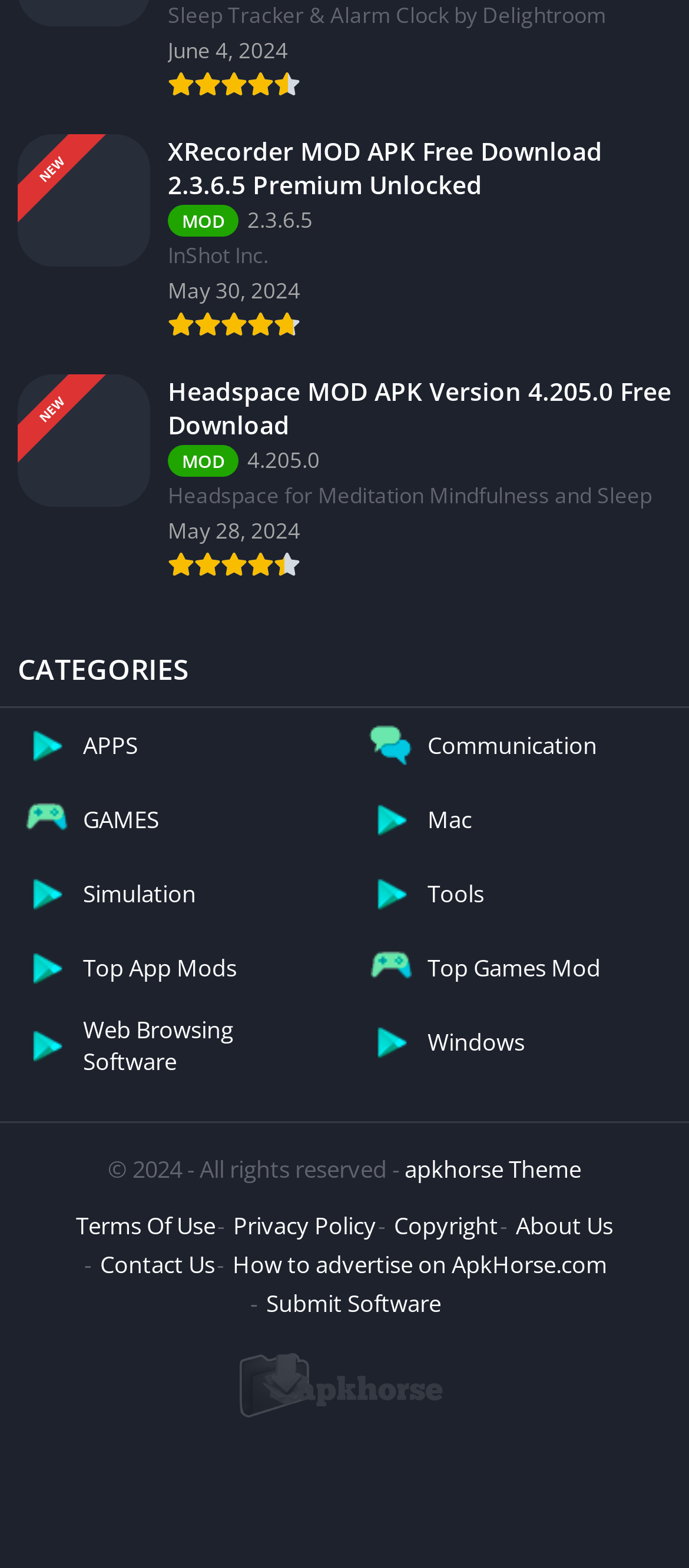Find the bounding box coordinates for the area that should be clicked to accomplish the instruction: "View ApkHorse website information".

[0.145, 0.796, 0.312, 0.816]